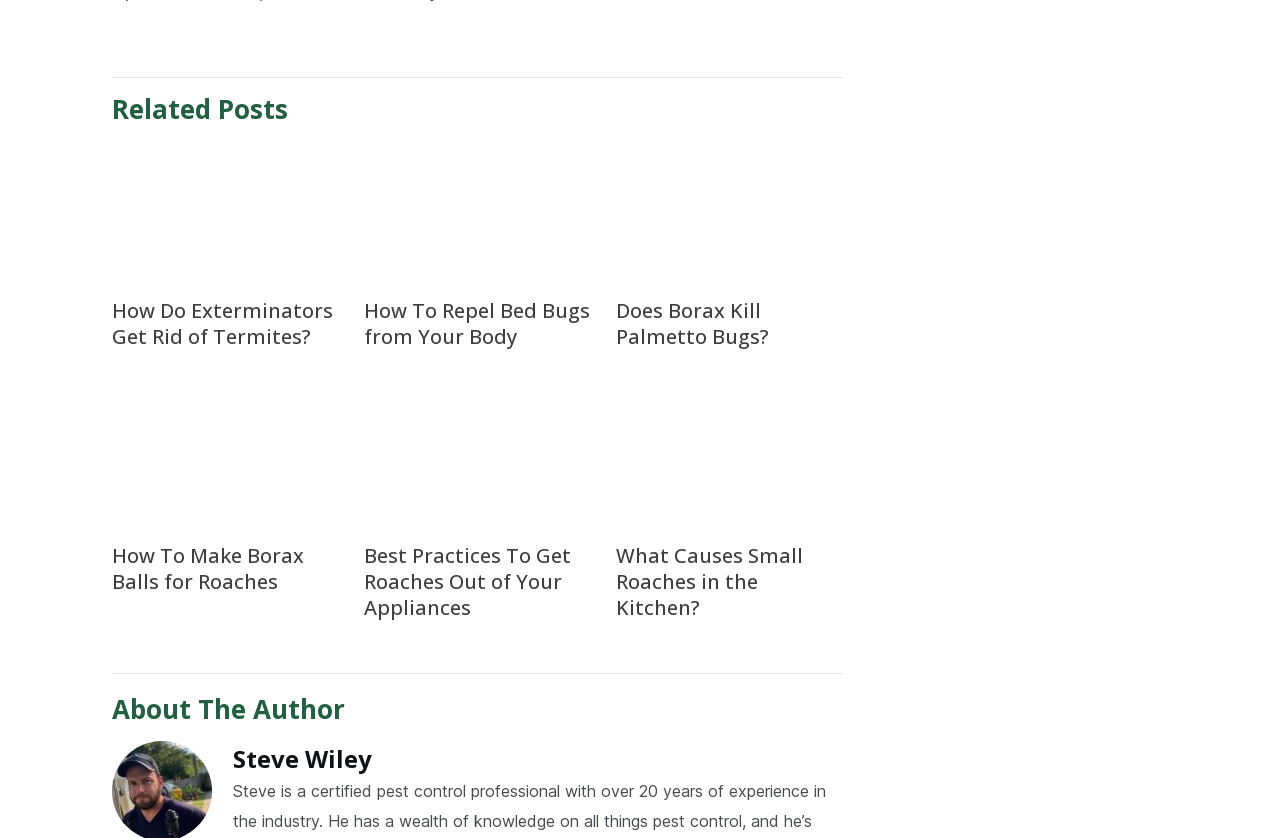Please give a concise answer to this question using a single word or phrase: 
What is the topic of the last article?

Roaches